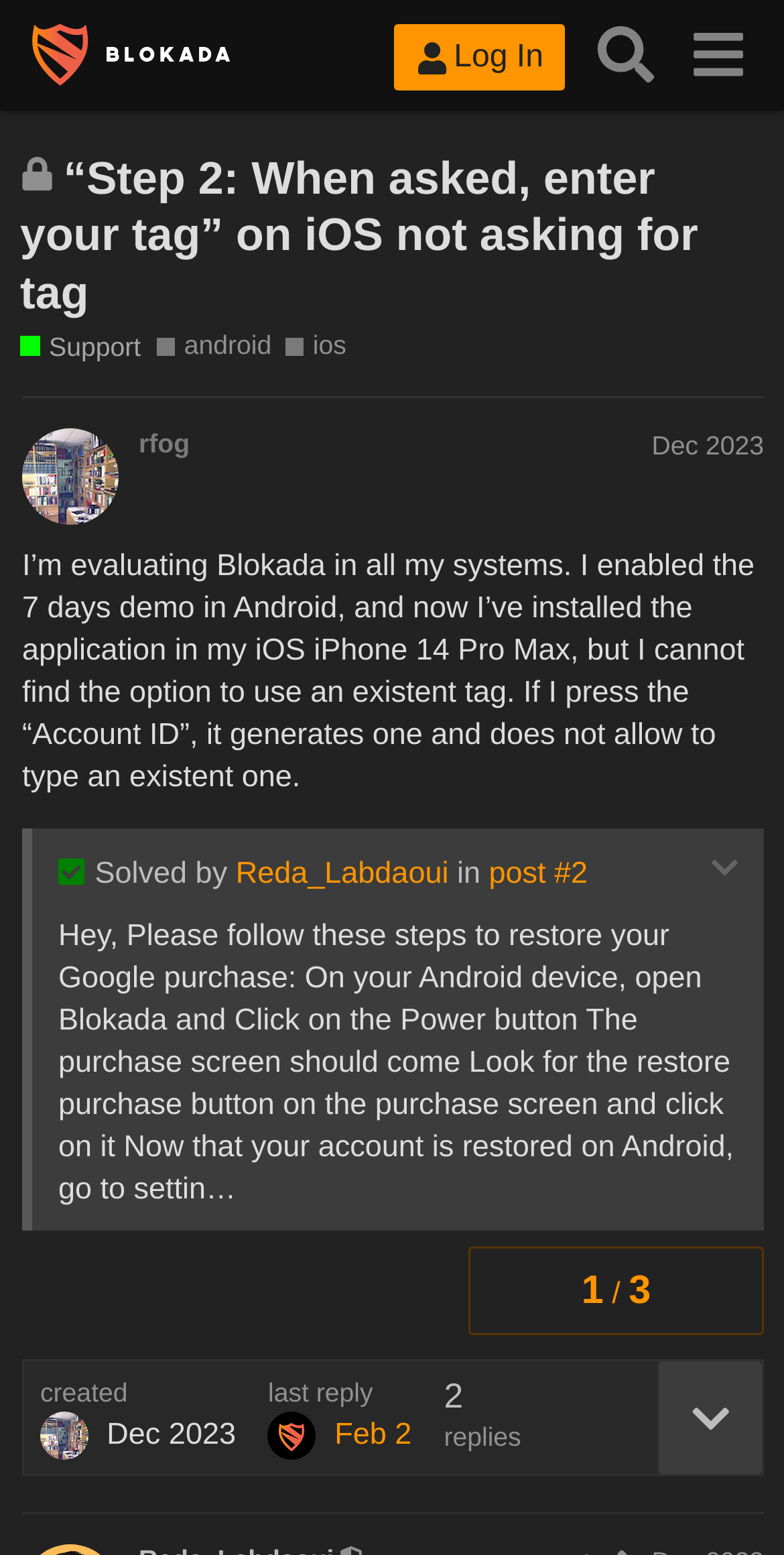What is the text of the webpage's headline?

“Step 2: When asked, enter your tag” on iOS not asking for tag